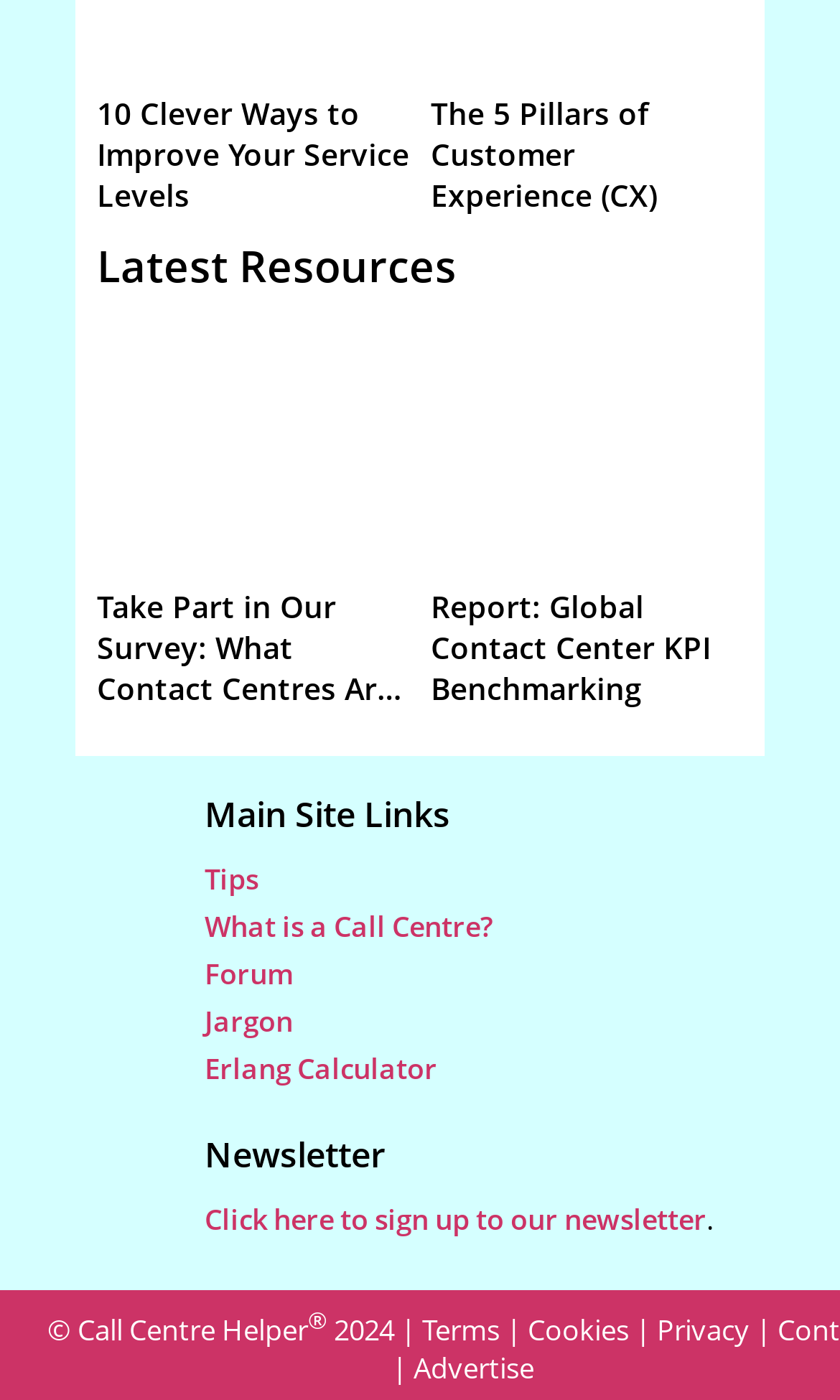Please identify the bounding box coordinates of the clickable element to fulfill the following instruction: "View the report on Global Contact Center KPI Benchmarking". The coordinates should be four float numbers between 0 and 1, i.e., [left, top, right, bottom].

[0.513, 0.384, 0.885, 0.418]